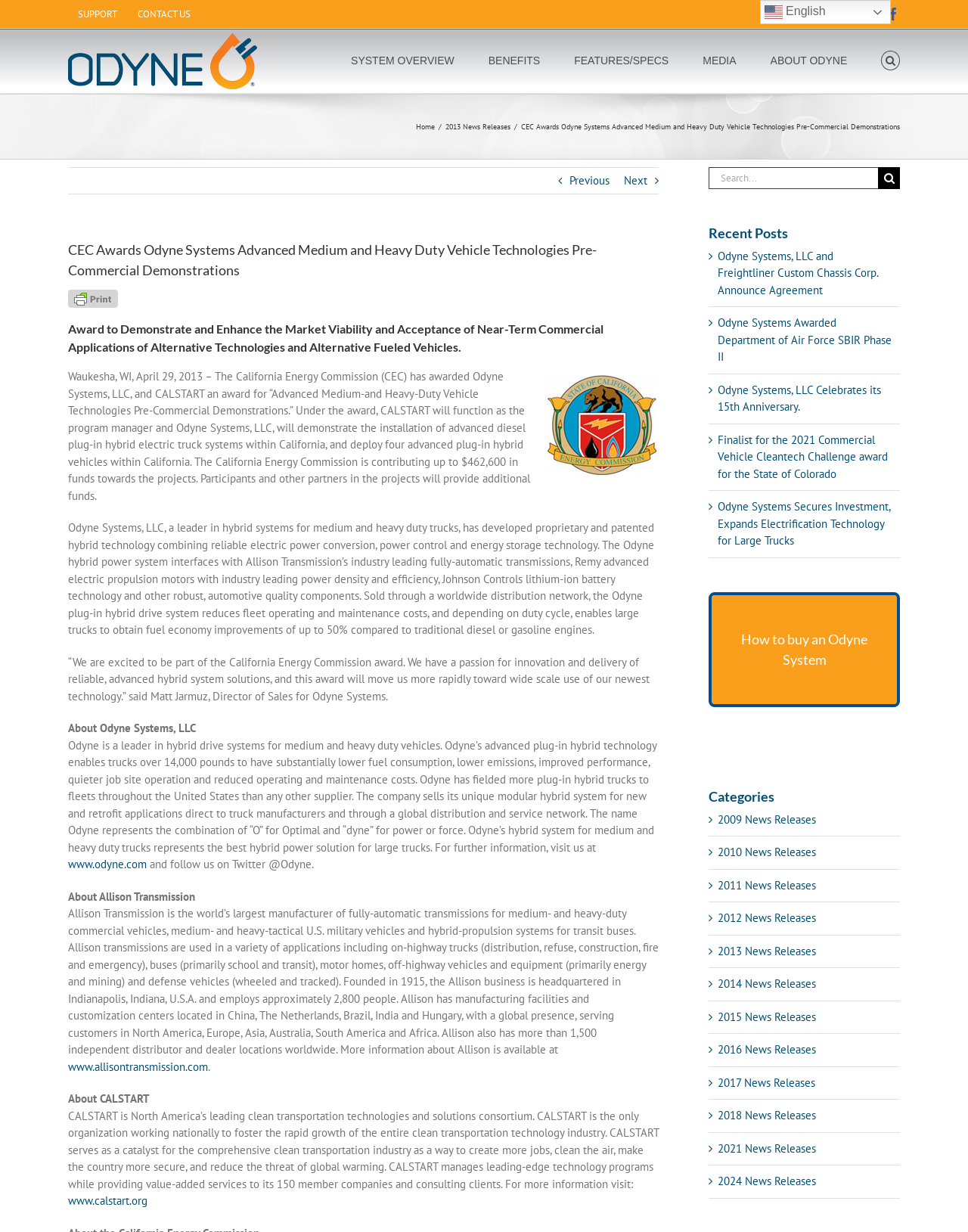Describe every aspect of the webpage in a detailed manner.

The webpage is about Odyne Systems, LLC, a manufacturer of hybrid utility trucks and hybrid utility vehicles. At the top of the page, there are several links, including "SUPPORT", "CONTACT US", and social media links to LinkedIn, Facebook, and X. The company's logo is also displayed at the top left corner.

Below the top navigation bar, there is a main menu with links to "SYSTEM OVERVIEW", "BENEFITS", "FEATURES/SPECS", "MEDIA", and "ABOUT ODYNE". A search button is located at the top right corner.

The main content of the page is divided into several sections. The first section is a news release about the California Energy Commission awarding Odyne Systems, LLC, and CALSTART an award for "Advanced Medium-and Heavy-Duty Vehicle Technologies Pre-Commercial Demonstrations". This section includes a heading, a brief summary, and a longer description of the award.

The next section provides information about Odyne Systems, LLC, including its mission, products, and services. This section also includes links to the company's website and social media profiles.

The following sections provide information about Allison Transmission and CALSTART, two partners involved in the award.

At the bottom of the page, there are several links to recent news releases, categories, and a section on how to buy an Odyne system. There is also a link to go back to the top of the page.

Overall, the webpage provides information about Odyne Systems, LLC, its products and services, and its partners, as well as news releases and resources for customers.